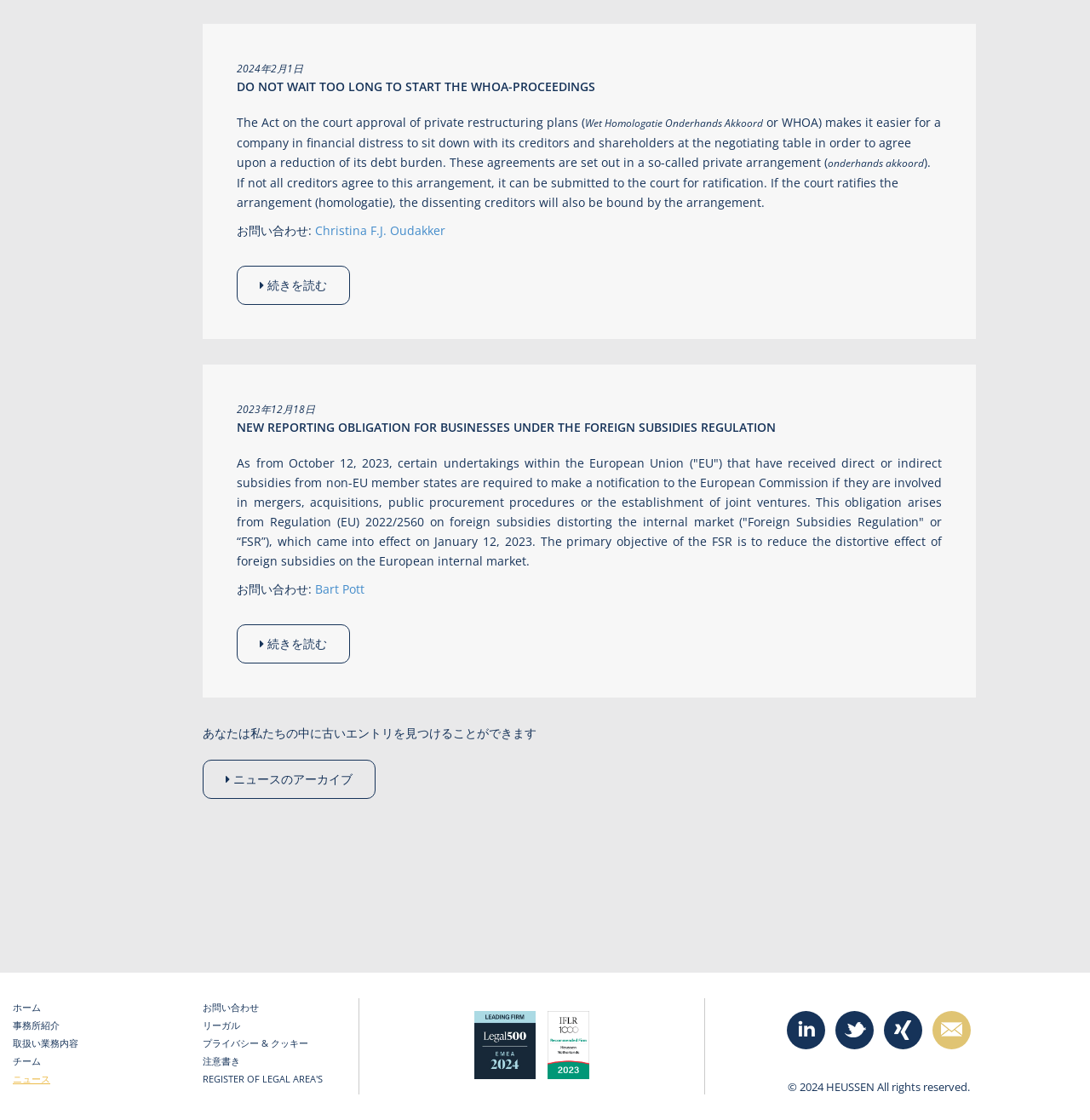Locate the bounding box coordinates of the element to click to perform the following action: 'Read more about NEW REPORTING OBLIGATION FOR BUSINESSES UNDER THE FOREIGN SUBSIDIES REGULATION'. The coordinates should be given as four float values between 0 and 1, in the form of [left, top, right, bottom].

[0.217, 0.557, 0.321, 0.592]